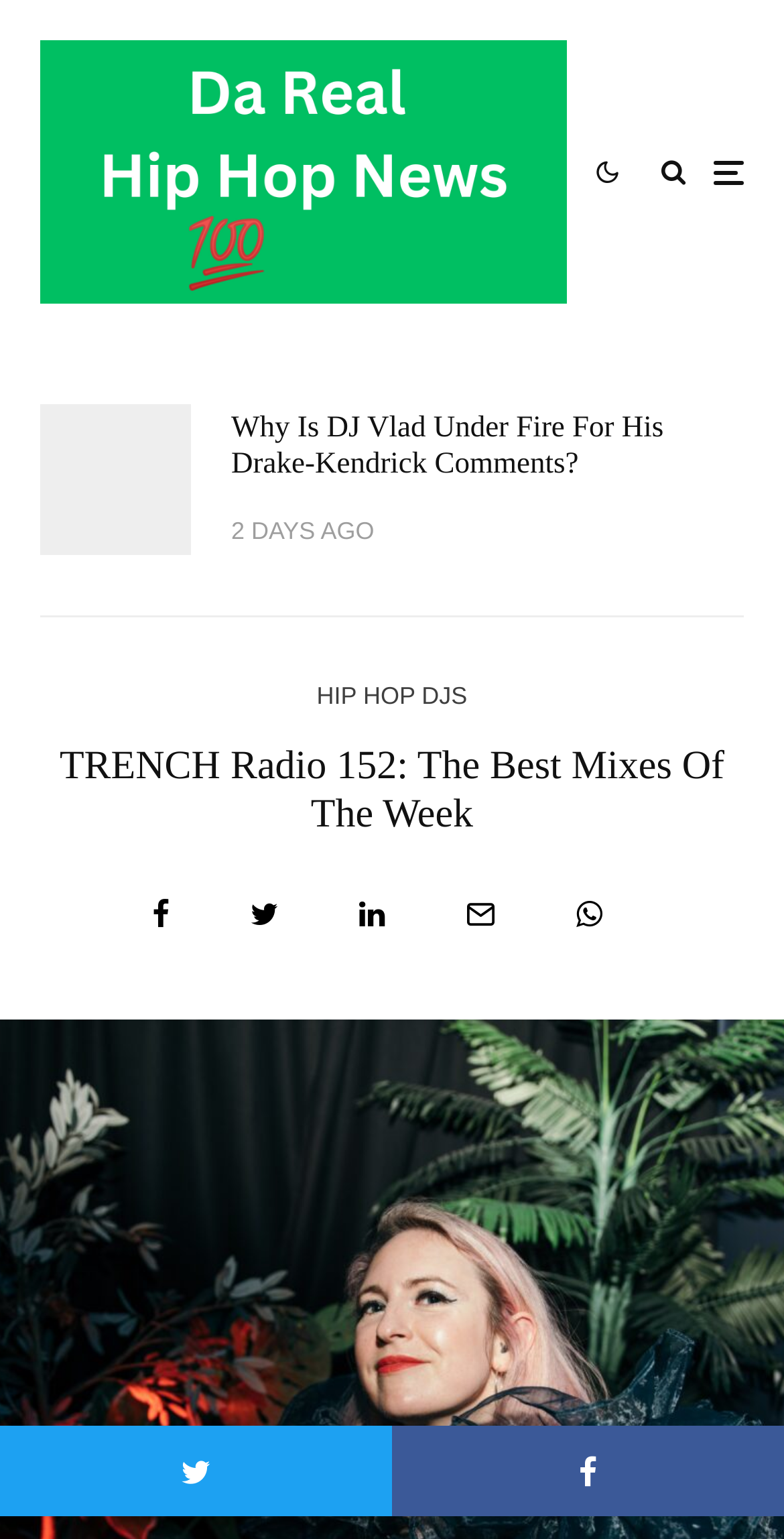How many social media sharing options are available?
Refer to the image and answer the question using a single word or phrase.

5